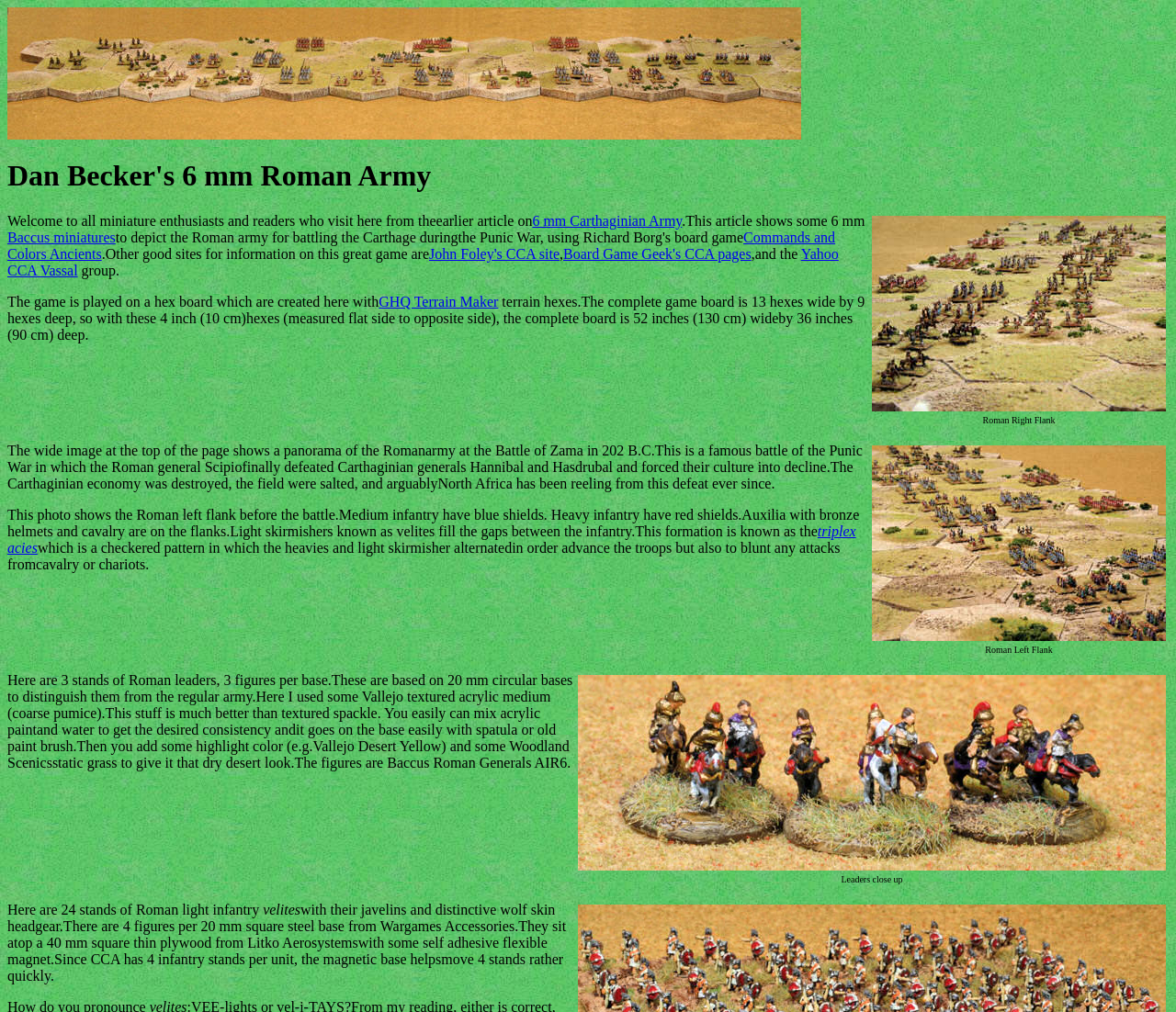Please identify the bounding box coordinates of where to click in order to follow the instruction: "Learn more about the triplex acies formation".

[0.006, 0.517, 0.728, 0.549]